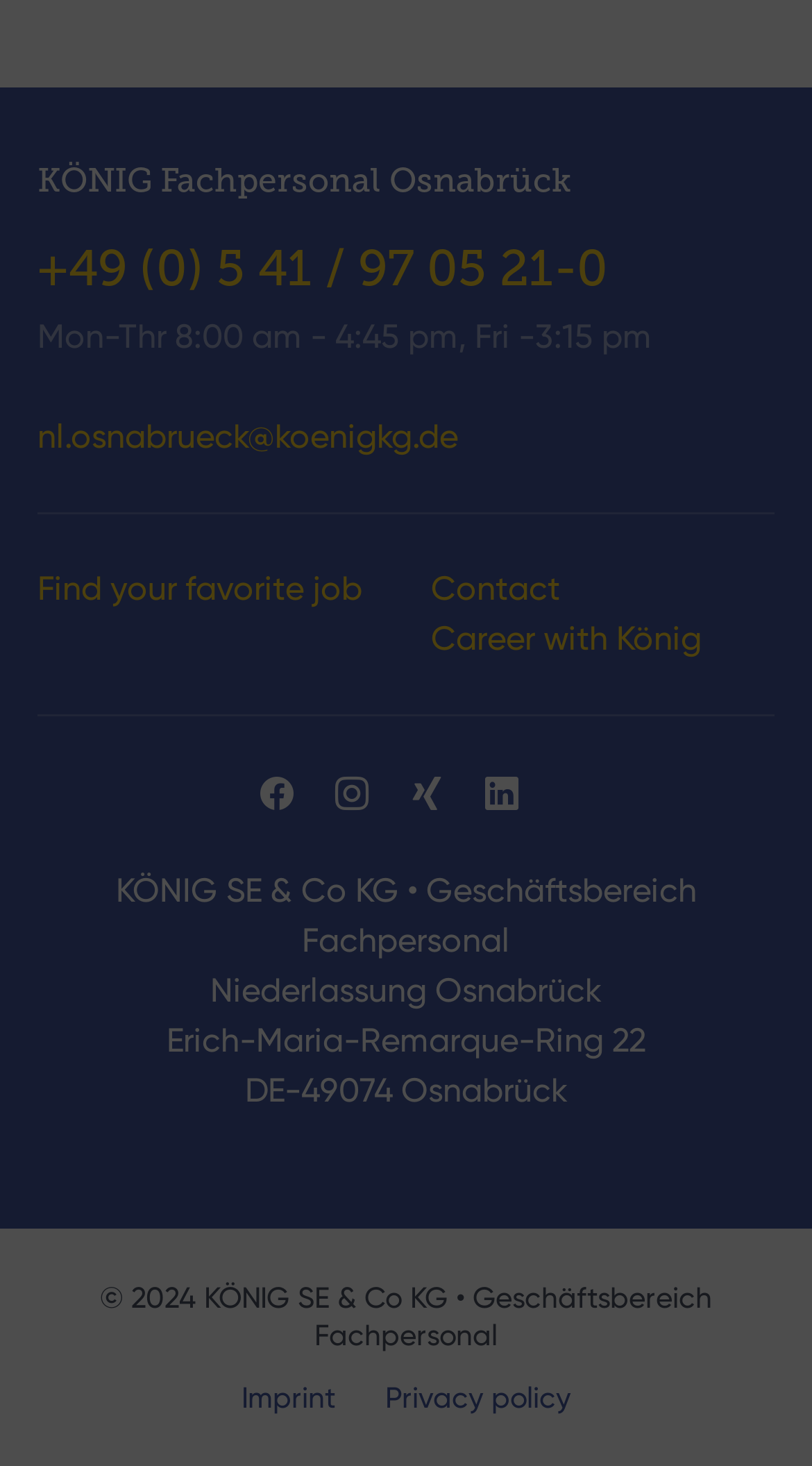Find the bounding box coordinates of the clickable region needed to perform the following instruction: "Contact us". The coordinates should be provided as four float numbers between 0 and 1, i.e., [left, top, right, bottom].

[0.531, 0.388, 0.69, 0.415]